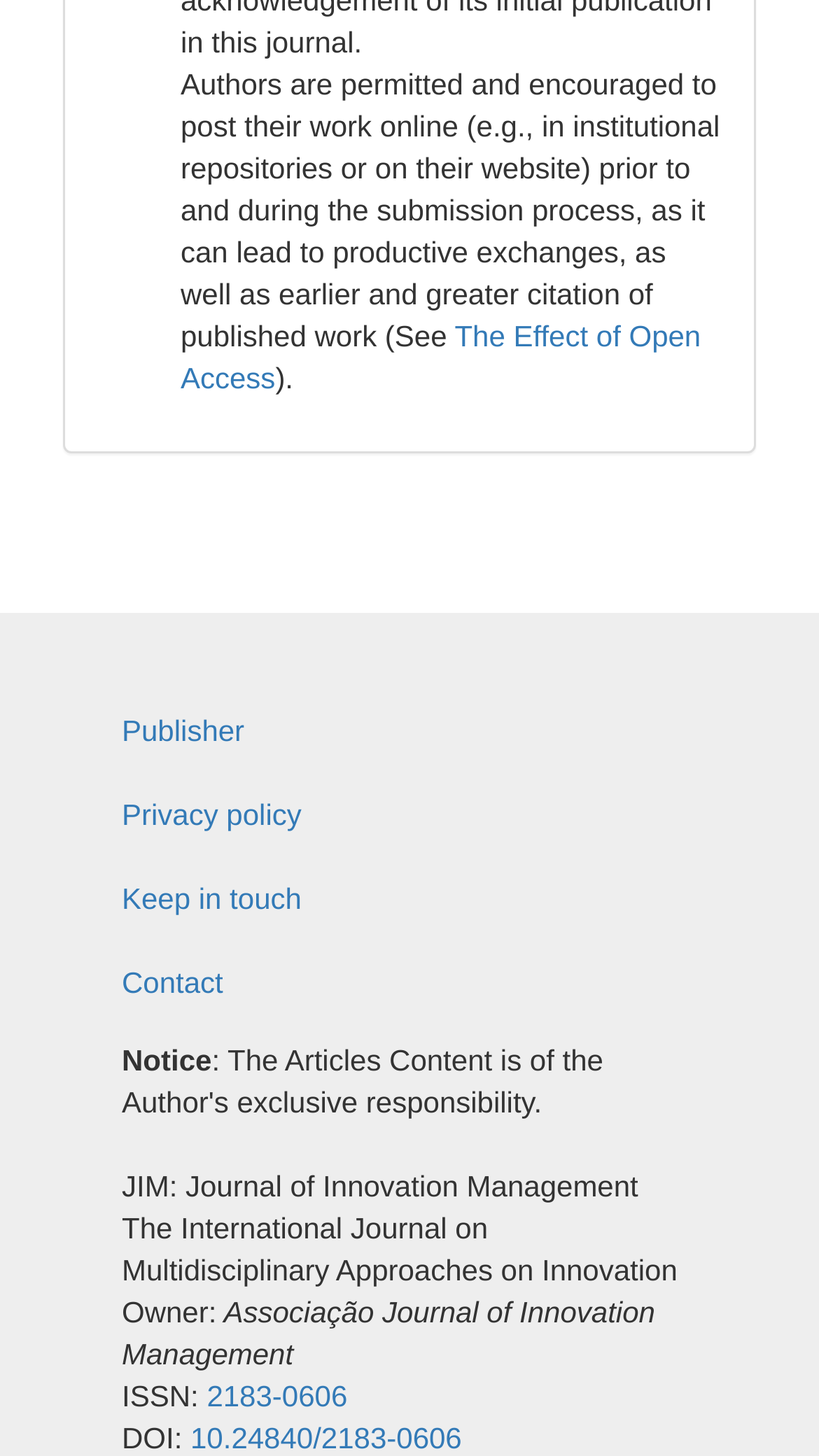Using floating point numbers between 0 and 1, provide the bounding box coordinates in the format (top-left x, top-left y, bottom-right x, bottom-right y). Locate the UI element described here: Keep in touch

[0.11, 0.588, 0.89, 0.646]